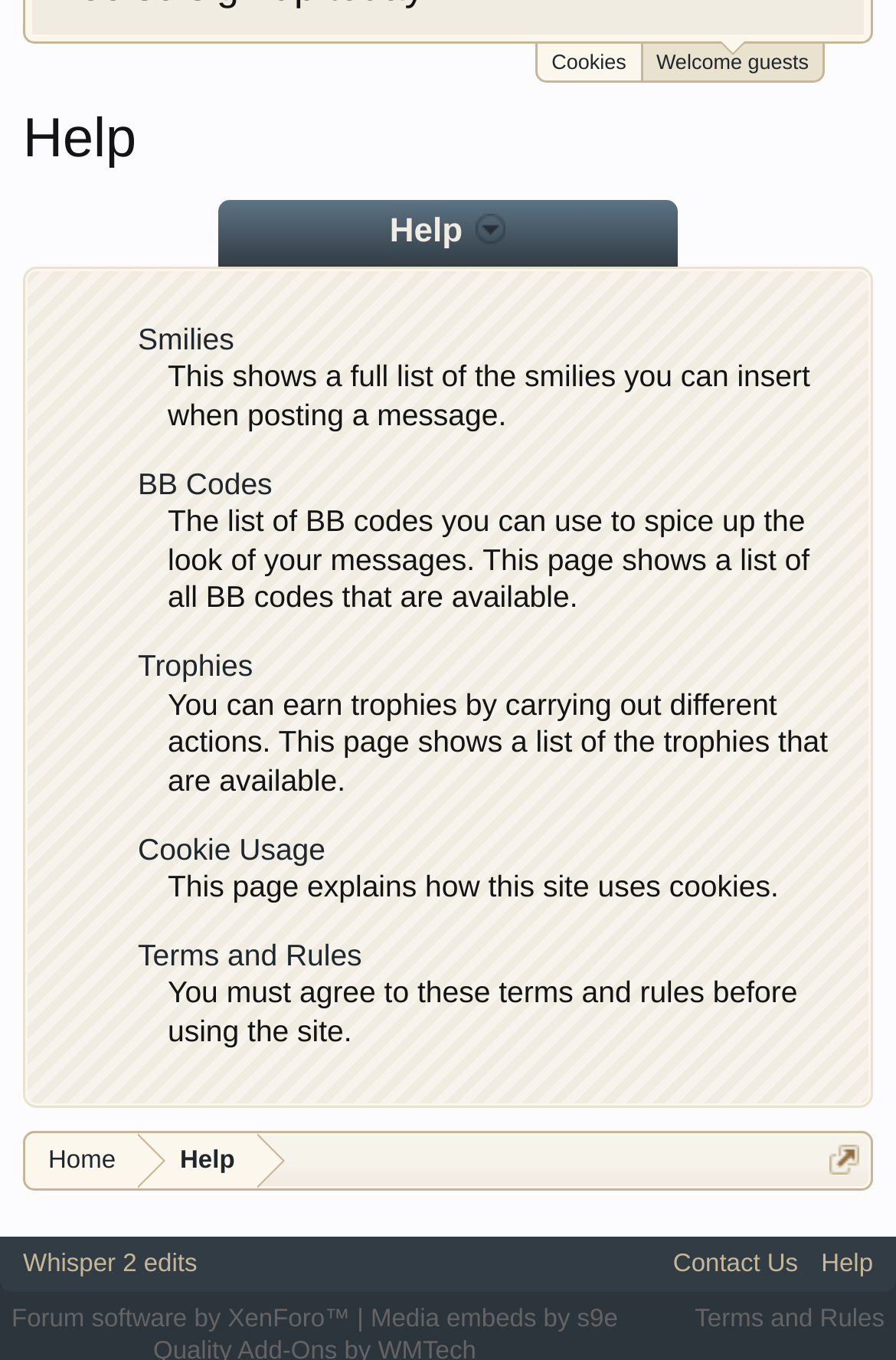Find the bounding box coordinates of the clickable area required to complete the following action: "Check trophies".

[0.154, 0.477, 0.282, 0.502]